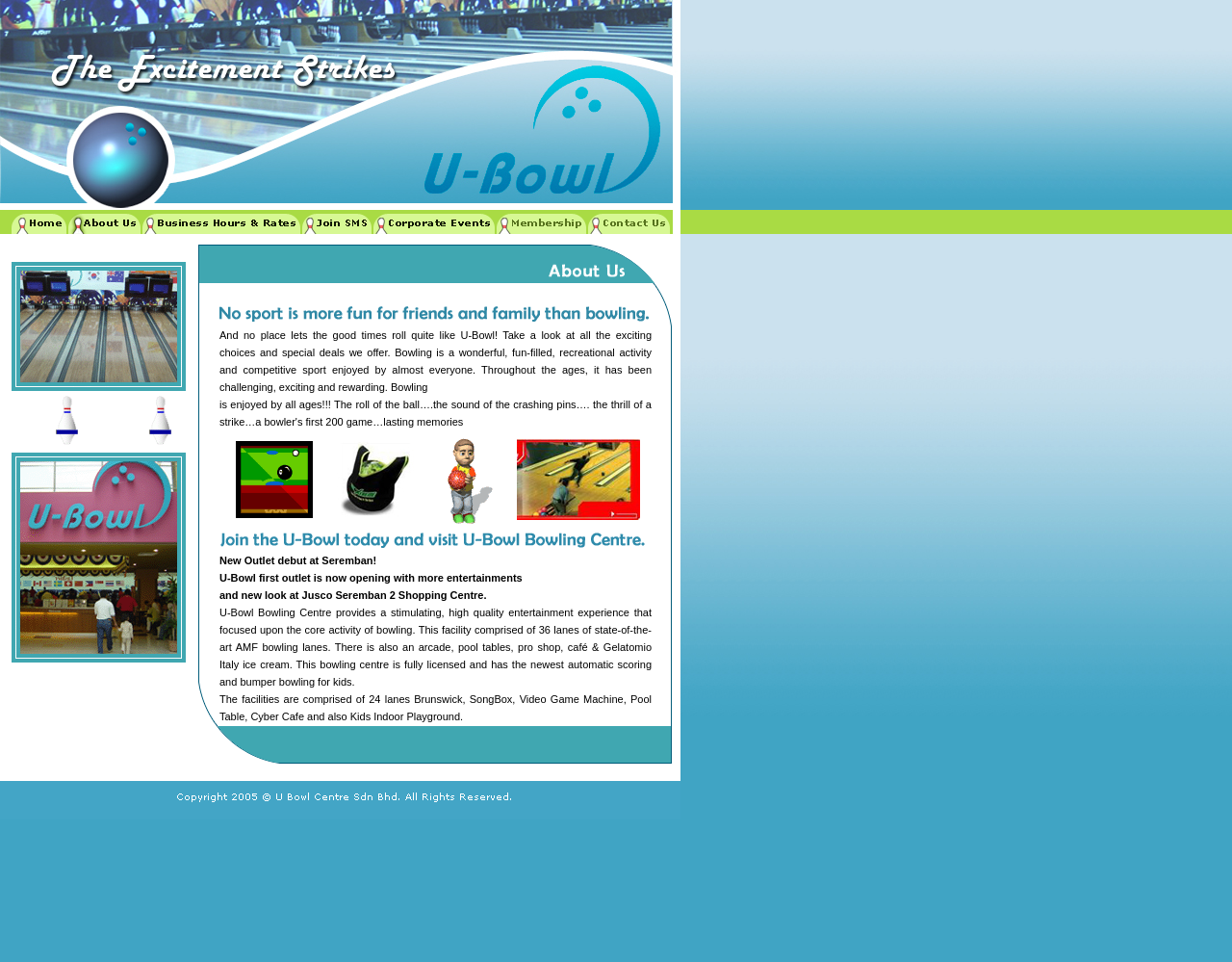What is the main activity offered by U-Bowl?
Please ensure your answer to the question is detailed and covers all necessary aspects.

Based on the webpage content, U-Bowl is a bowling centre that provides a stimulating, high-quality entertainment experience focused on the core activity of bowling.